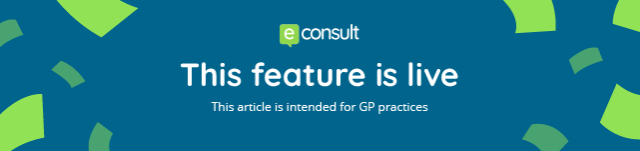What is the target audience of the article?
Refer to the image and provide a concise answer in one word or phrase.

GP practices